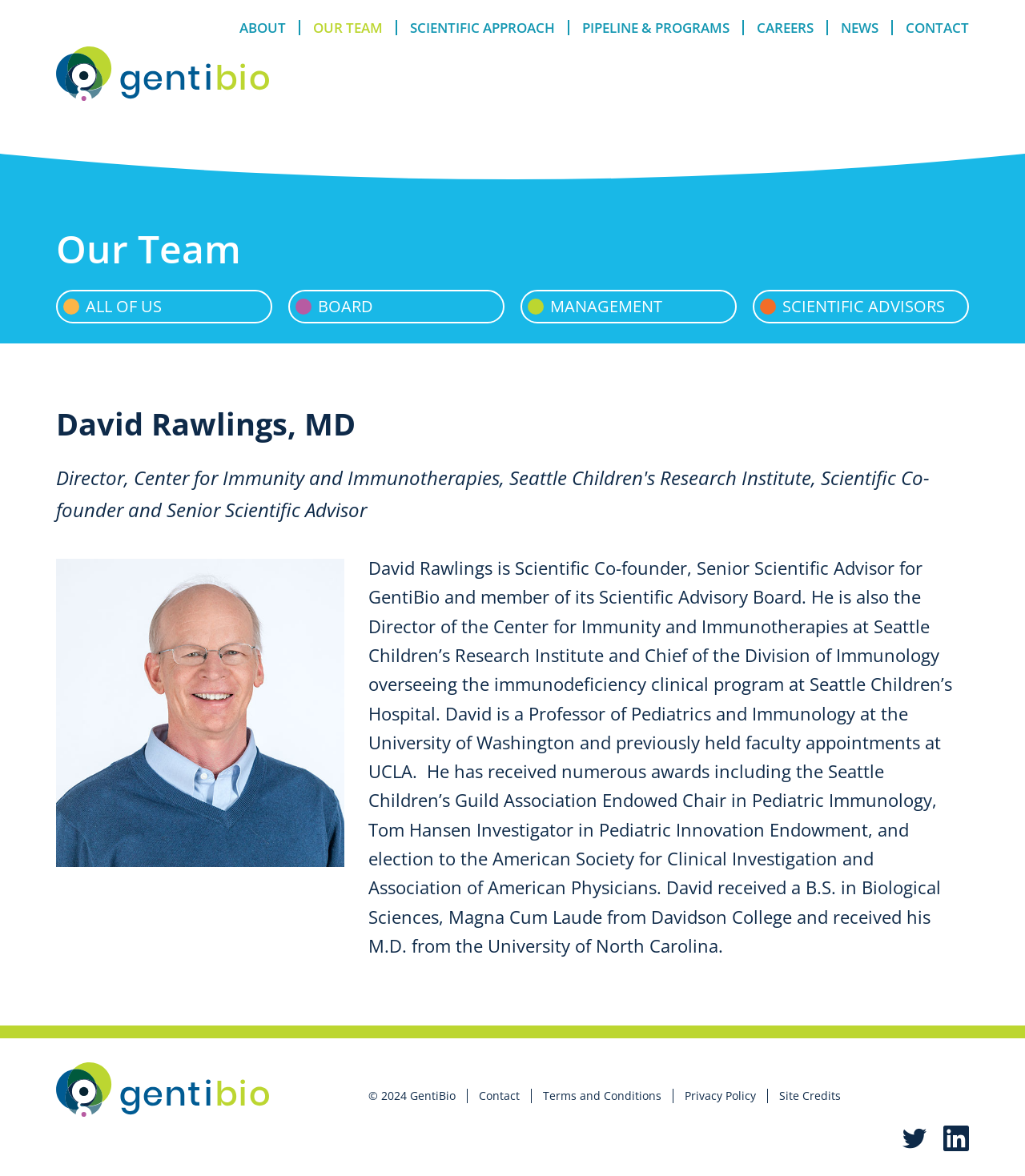From the webpage screenshot, predict the bounding box coordinates (top-left x, top-left y, bottom-right x, bottom-right y) for the UI element described here: All of Us

[0.055, 0.246, 0.266, 0.275]